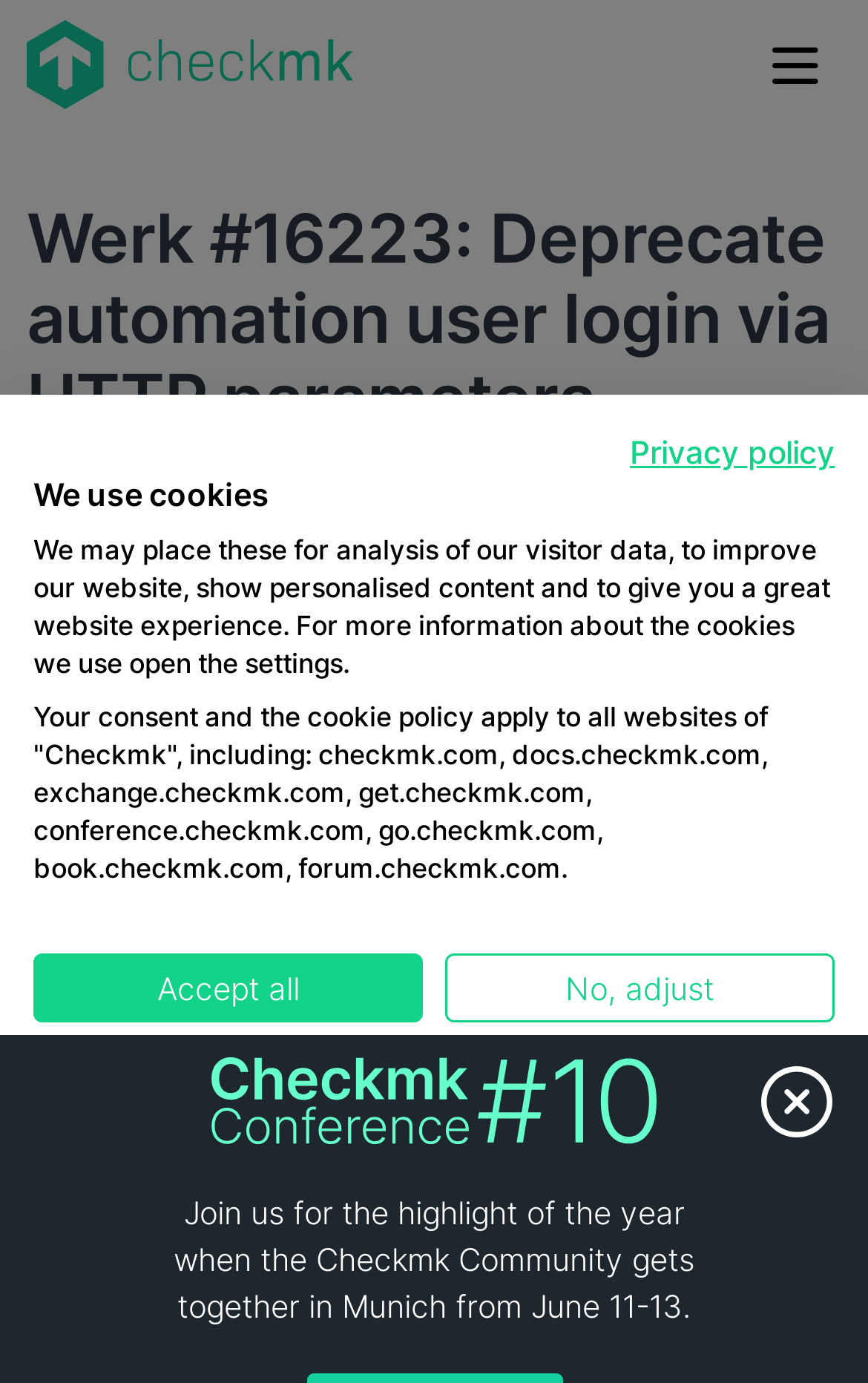What is the date of the Werk?
Please answer the question with a single word or phrase, referencing the image.

Nov 19, 2023